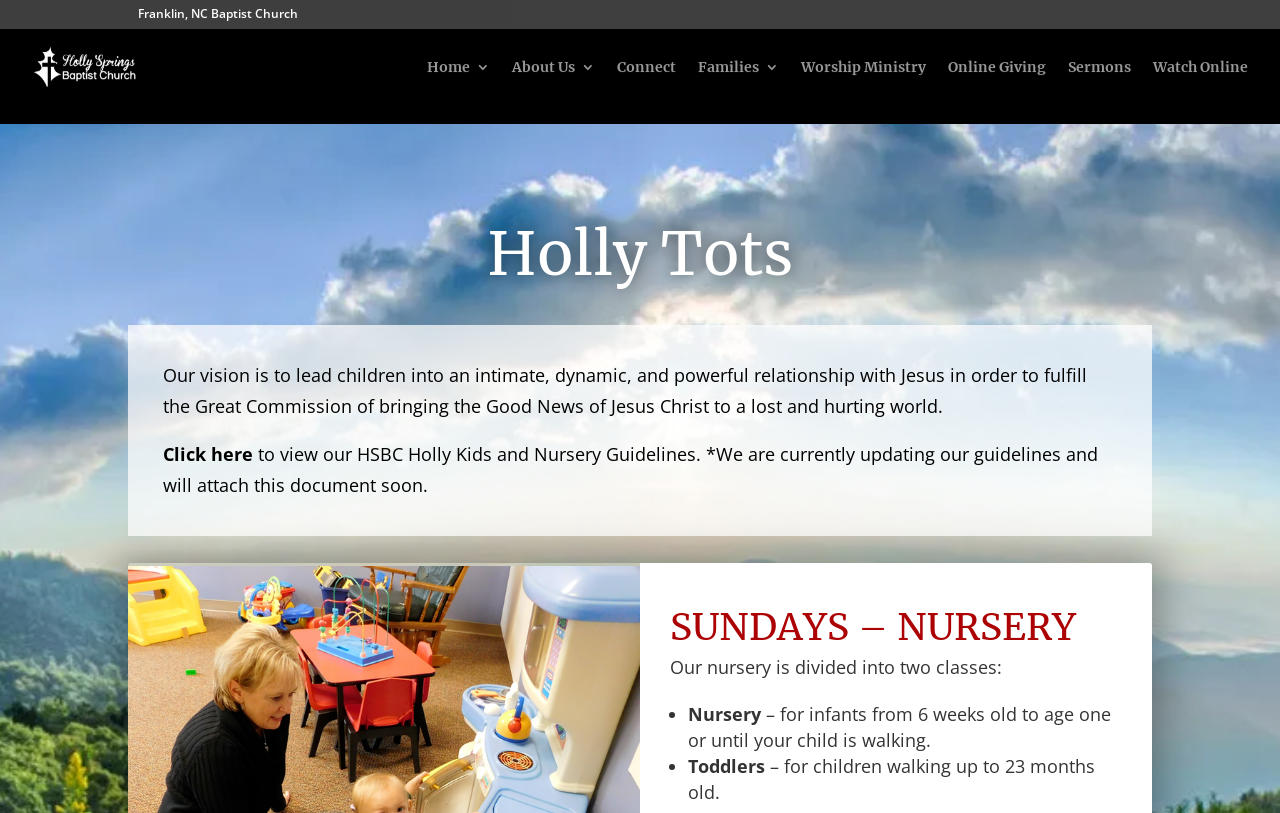Point out the bounding box coordinates of the section to click in order to follow this instruction: "Read the 'Turkey Teeth' article".

None